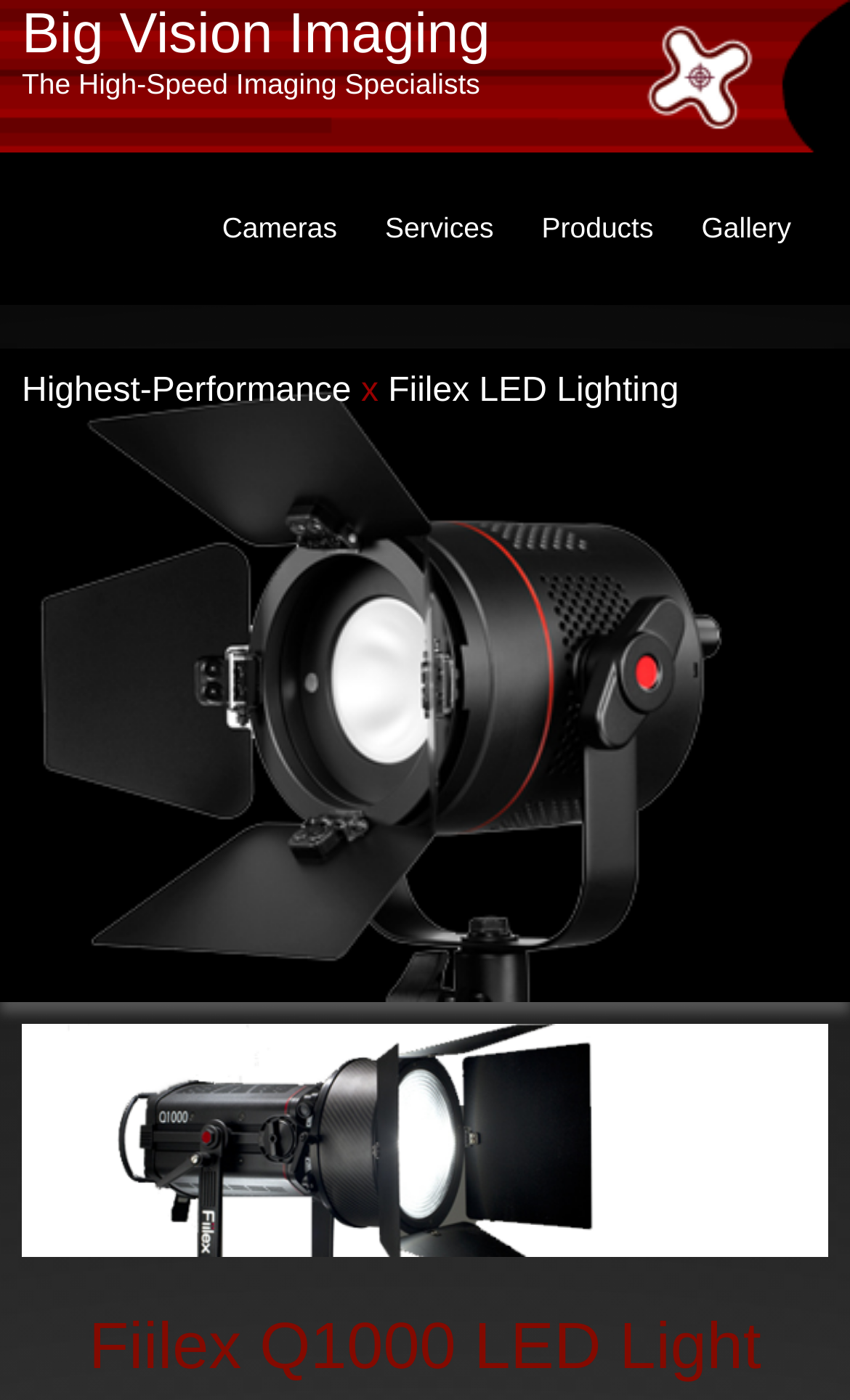Please give a succinct answer using a single word or phrase:
How many main categories are available in the navigation menu?

4